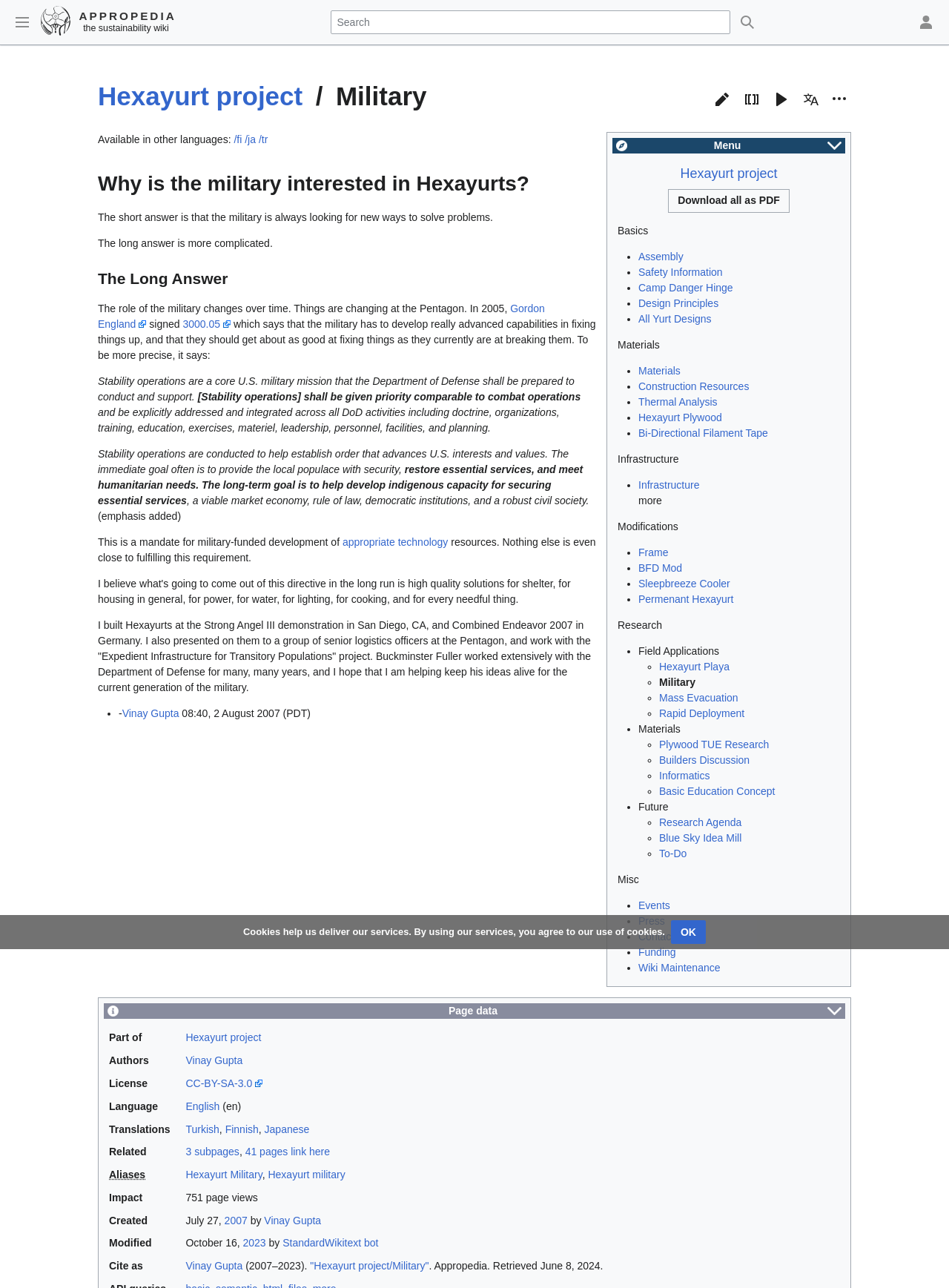Find the bounding box of the web element that fits this description: "Finnish".

[0.237, 0.872, 0.272, 0.881]